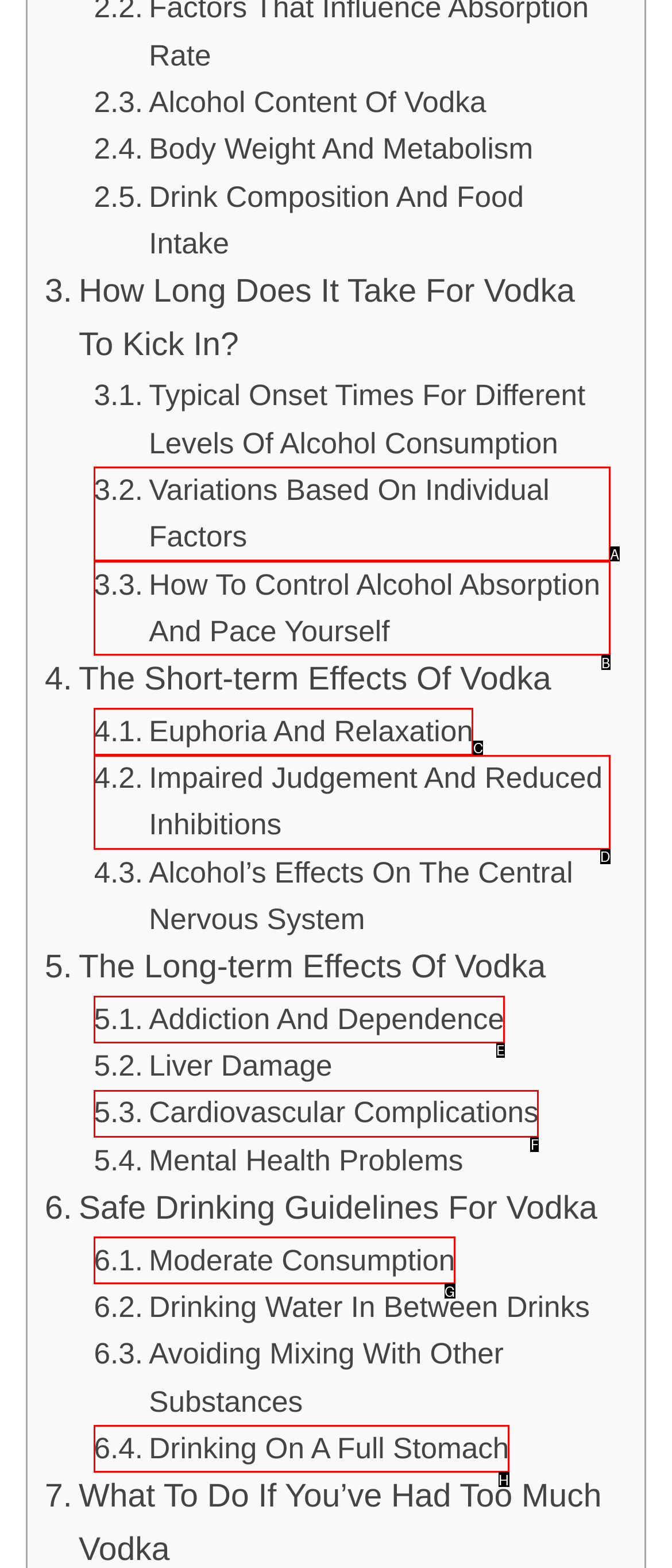Which HTML element fits the description: Cardiovascular Complications? Respond with the letter of the appropriate option directly.

F